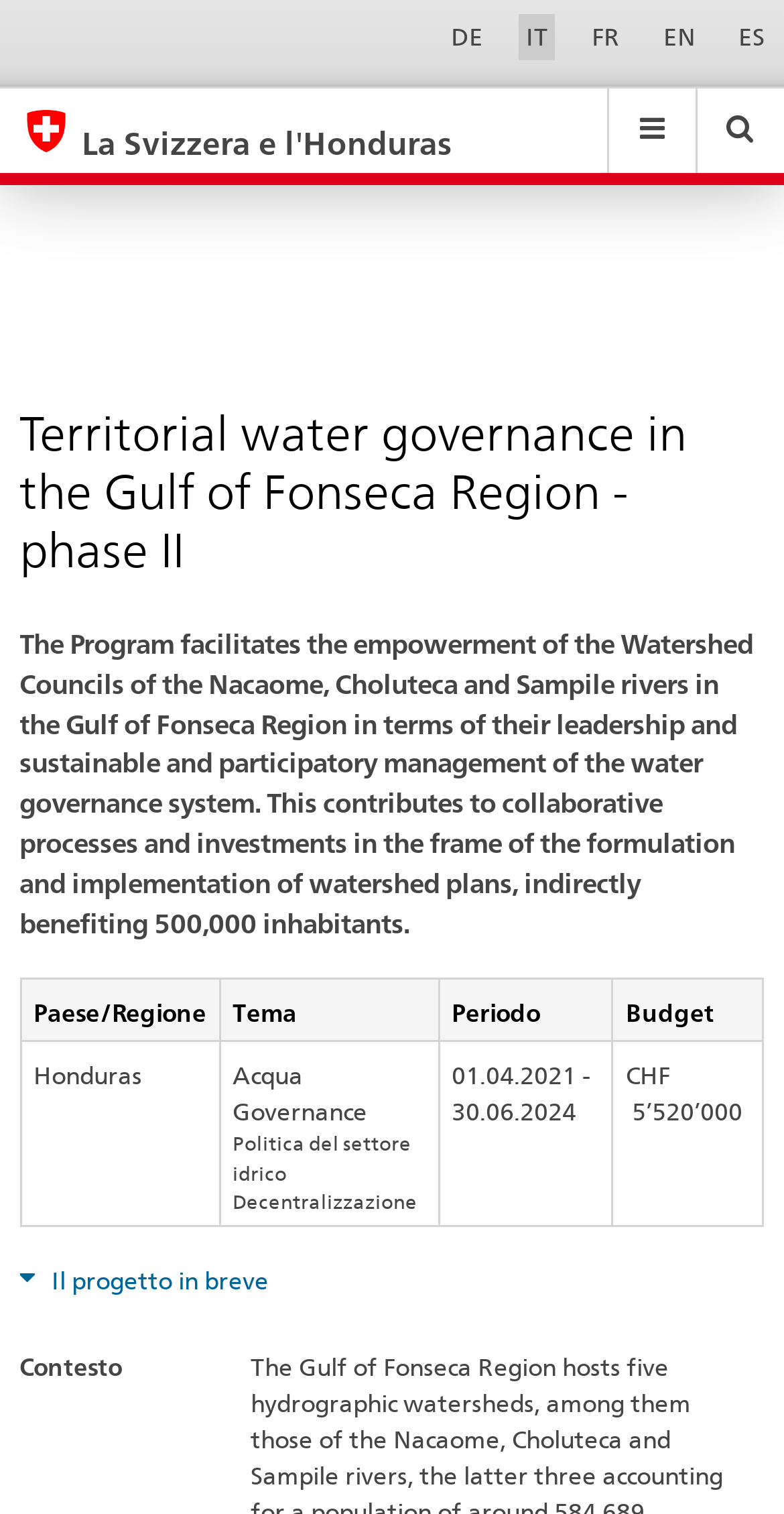Find the bounding box coordinates of the element you need to click on to perform this action: 'Search for something'. The coordinates should be represented by four float values between 0 and 1, in the format [left, top, right, bottom].

[0.025, 0.122, 0.759, 0.16]